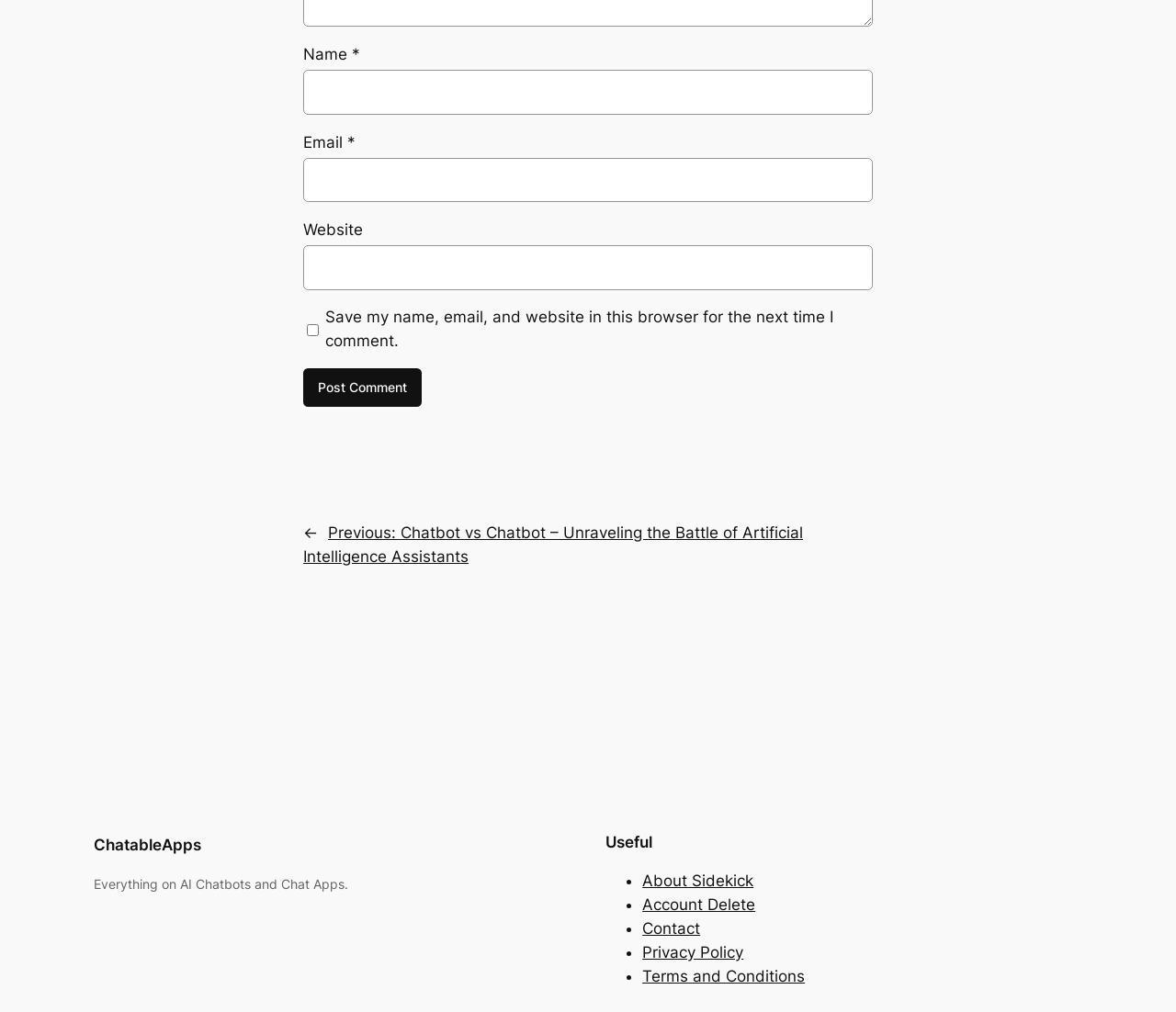What is the purpose of the checkbox?
Please use the visual content to give a single word or phrase answer.

Save comment info